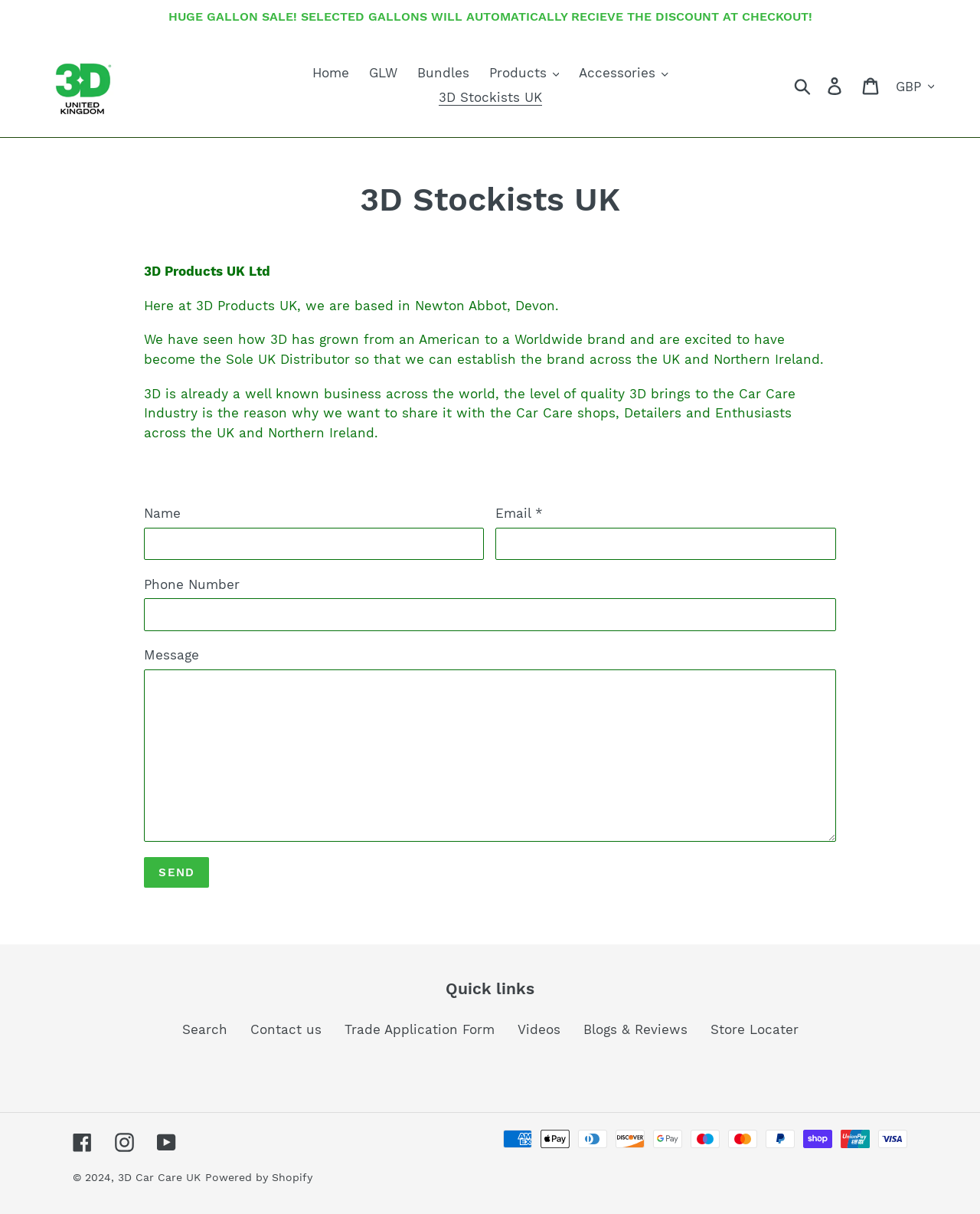How many payment methods are accepted?
Give a single word or phrase answer based on the content of the image.

11